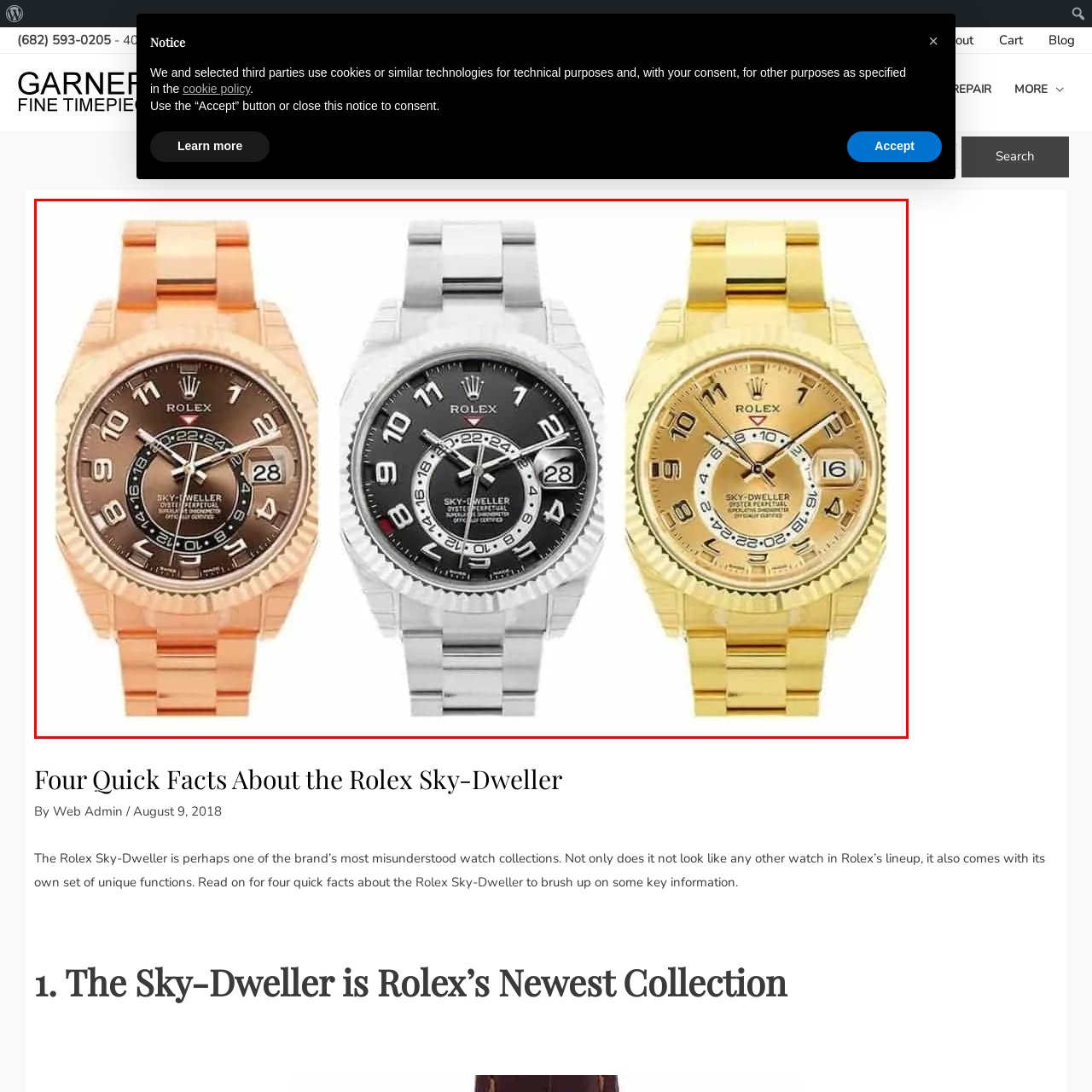View the section of the image outlined in red, What is the unique feature of the bezel on the watches? Provide your response in a single word or brief phrase.

Fluted